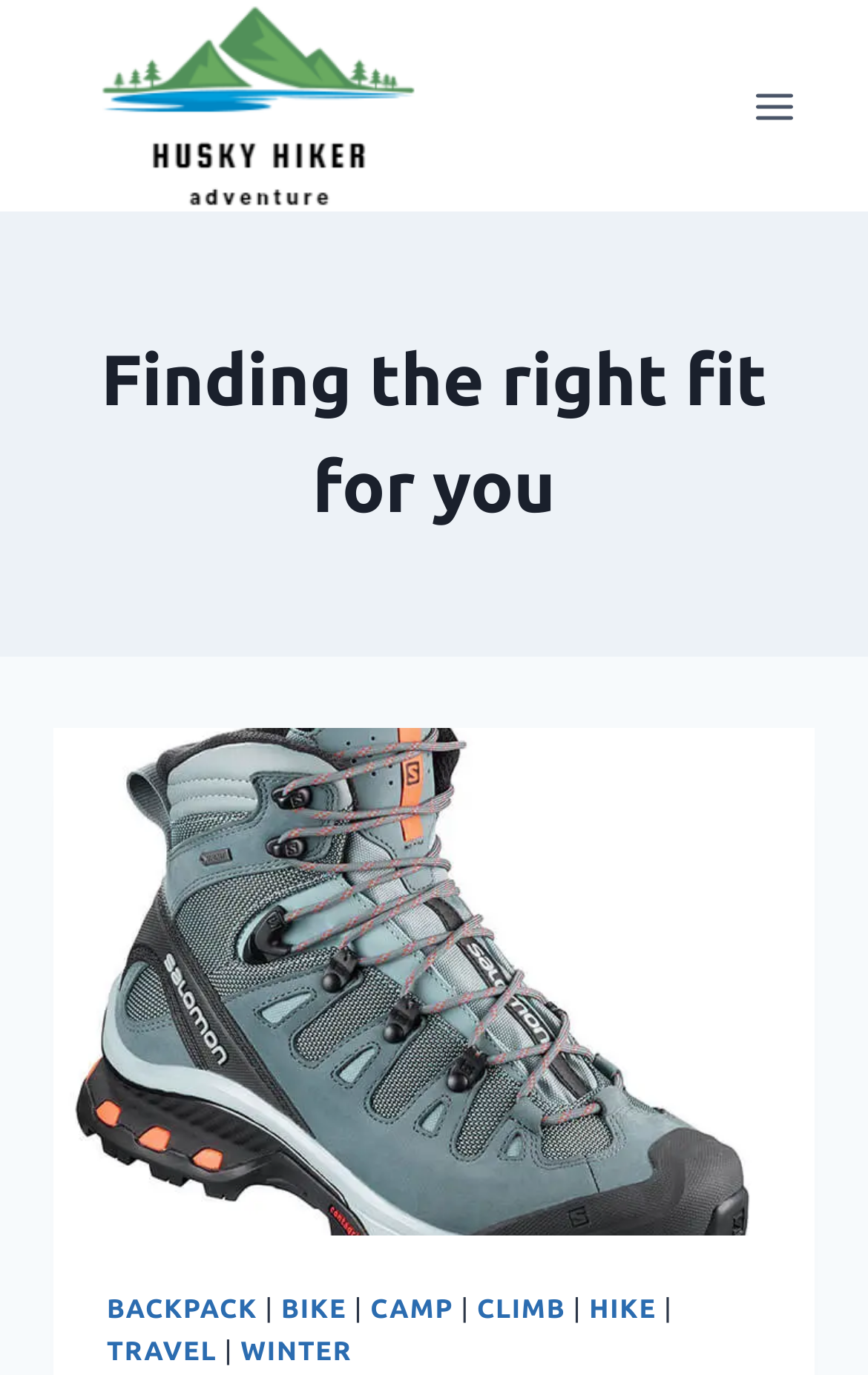Use the information in the screenshot to answer the question comprehensively: What is the website's name?

The website's name can be found at the top left corner of the webpage, where there is a link and an image with the text 'Huskyhiker.com'.